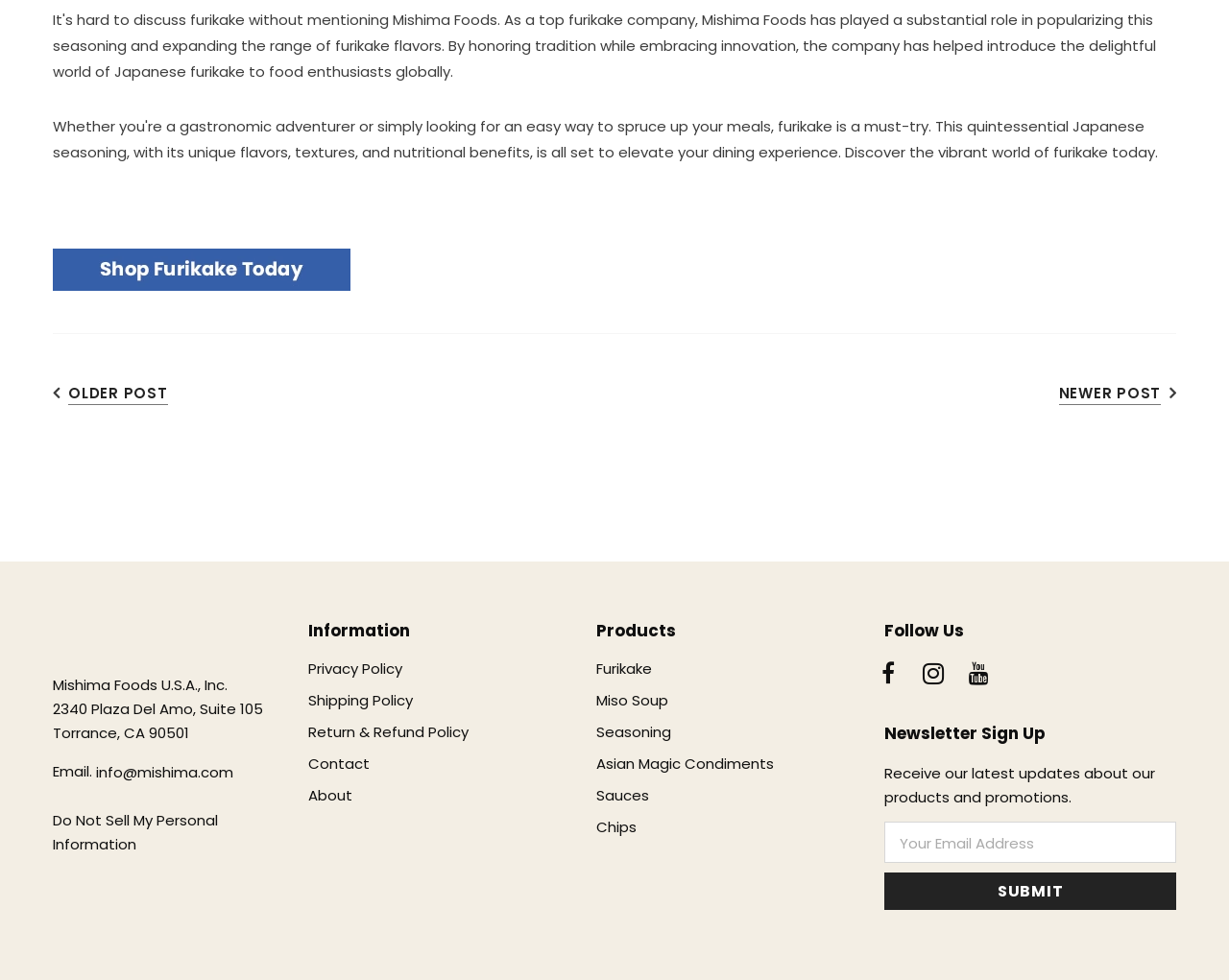Provide the bounding box for the UI element matching this description: "Privacy Policy".

[0.251, 0.666, 0.328, 0.698]